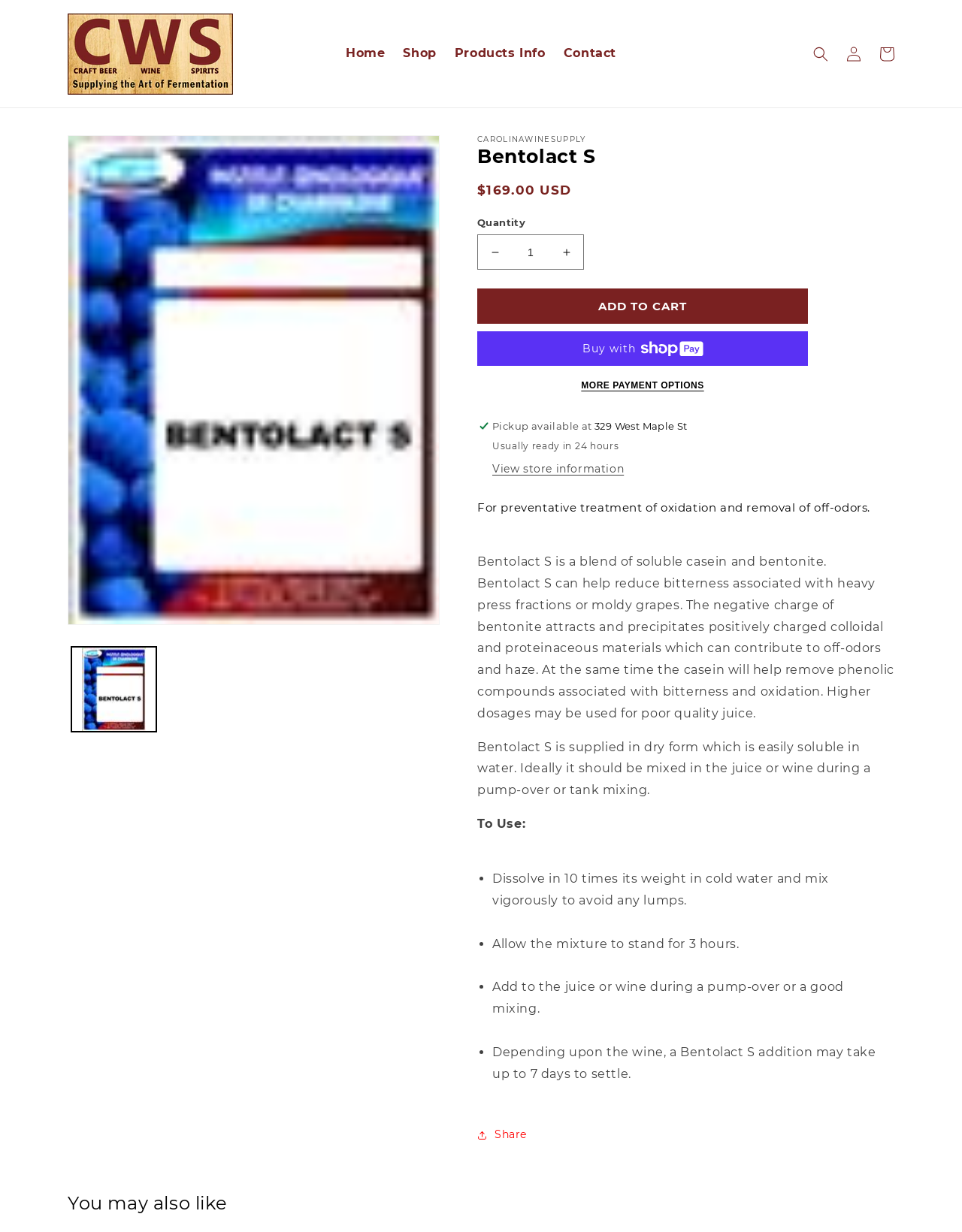What is the regular price of Bentolact S?
Using the image provided, answer with just one word or phrase.

$169.00 USD